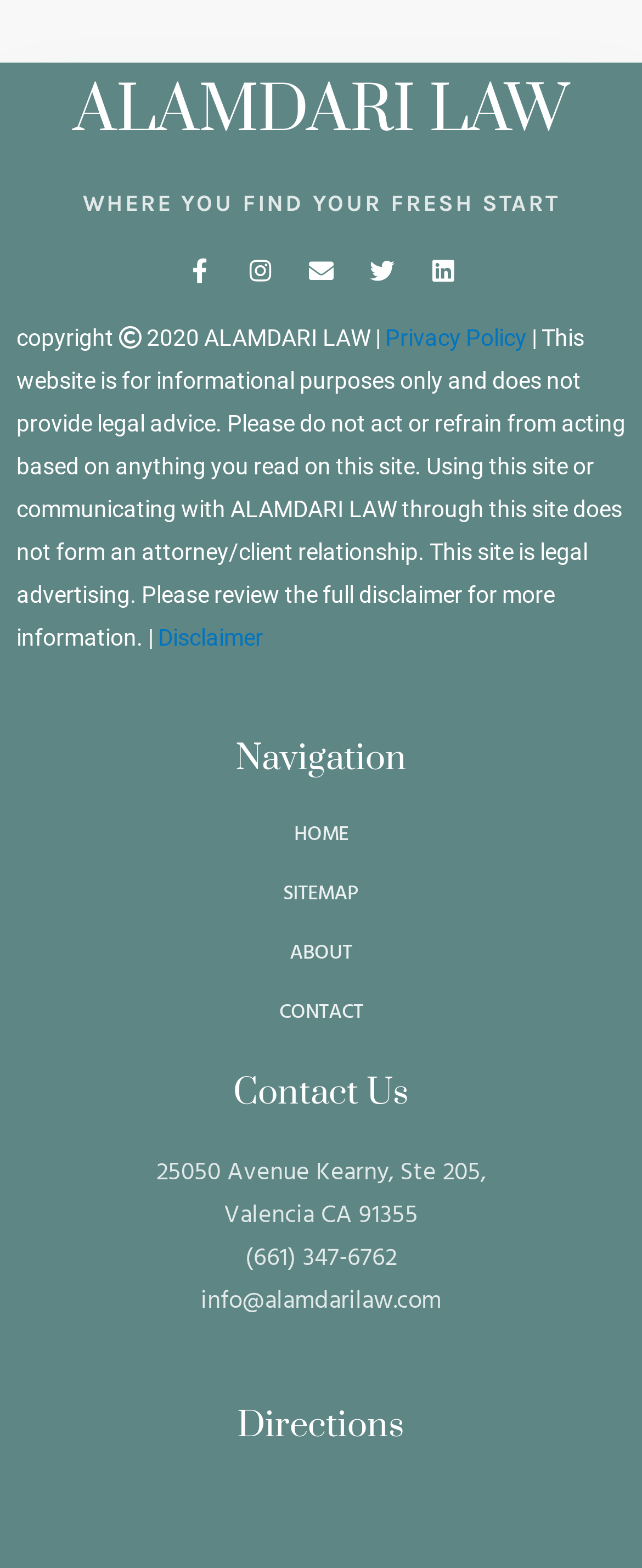Identify the bounding box coordinates for the UI element described as: "Privacy Policy".

[0.6, 0.207, 0.821, 0.224]